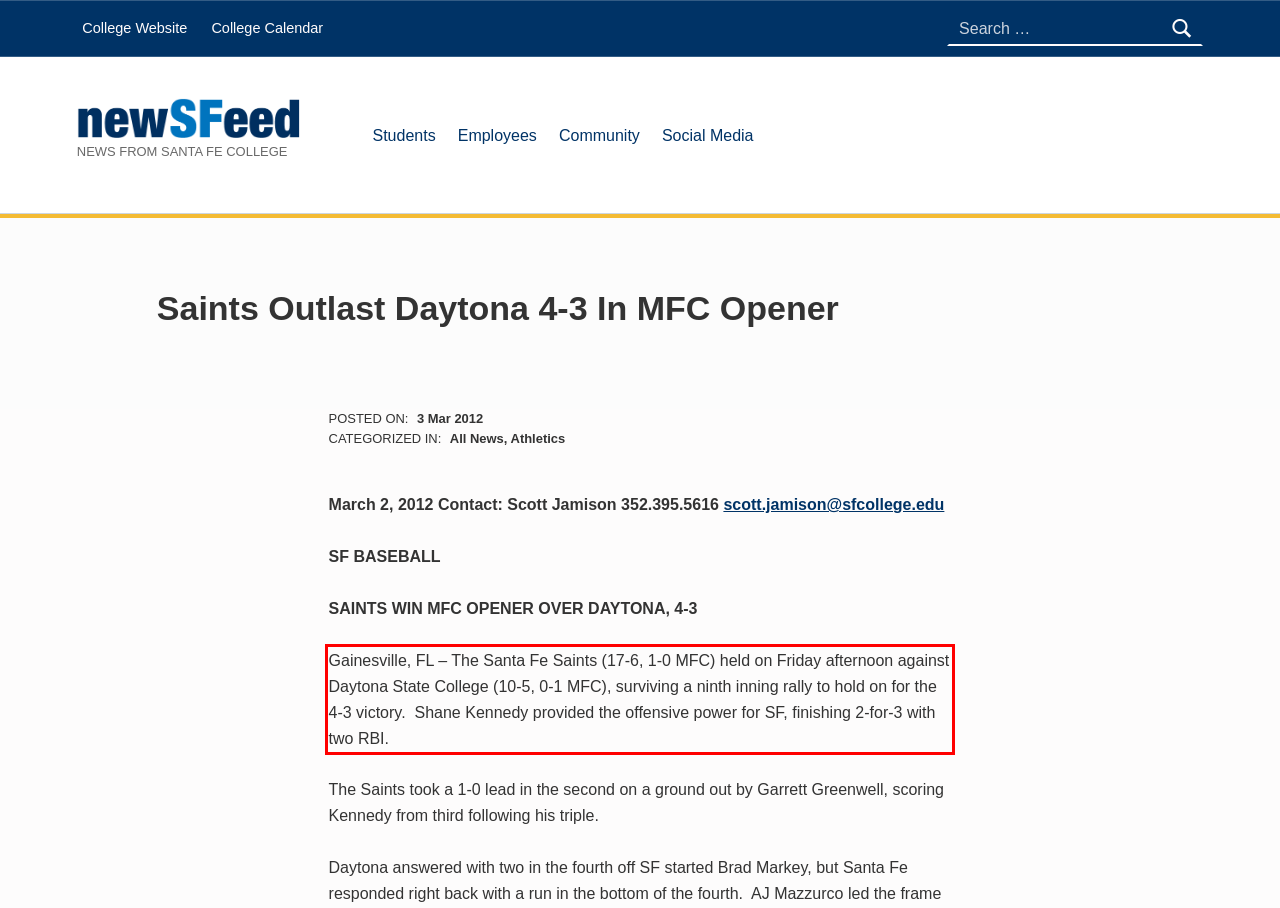Given a webpage screenshot, identify the text inside the red bounding box using OCR and extract it.

Gainesville, FL – The Santa Fe Saints (17-6, 1-0 MFC) held on Friday afternoon against Daytona State College (10-5, 0-1 MFC), surviving a ninth inning rally to hold on for the 4-3 victory. Shane Kennedy provided the offensive power for SF, finishing 2-for-3 with two RBI.